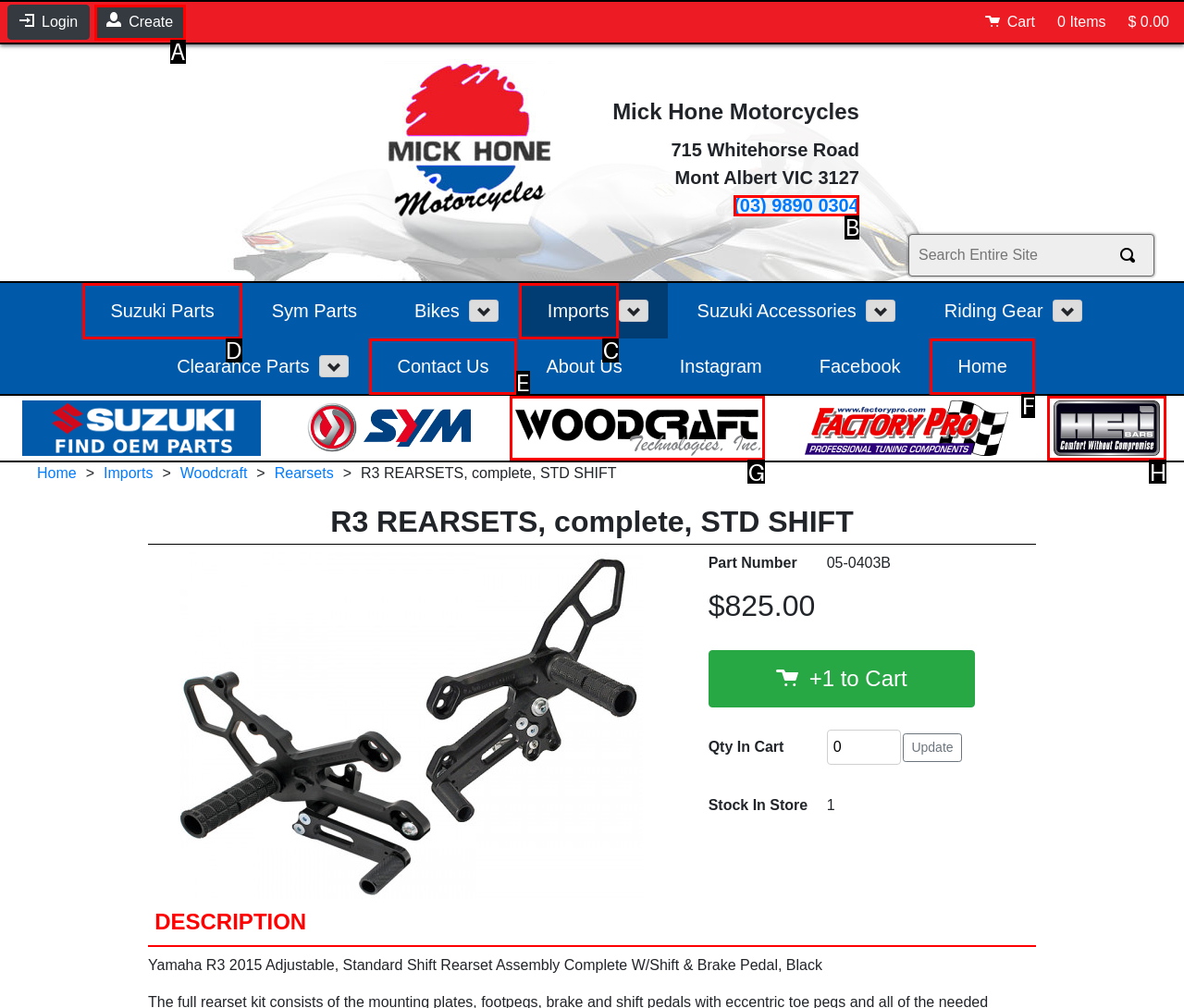Tell me the letter of the UI element I should click to accomplish the task: View Suzuki Parts based on the choices provided in the screenshot.

D